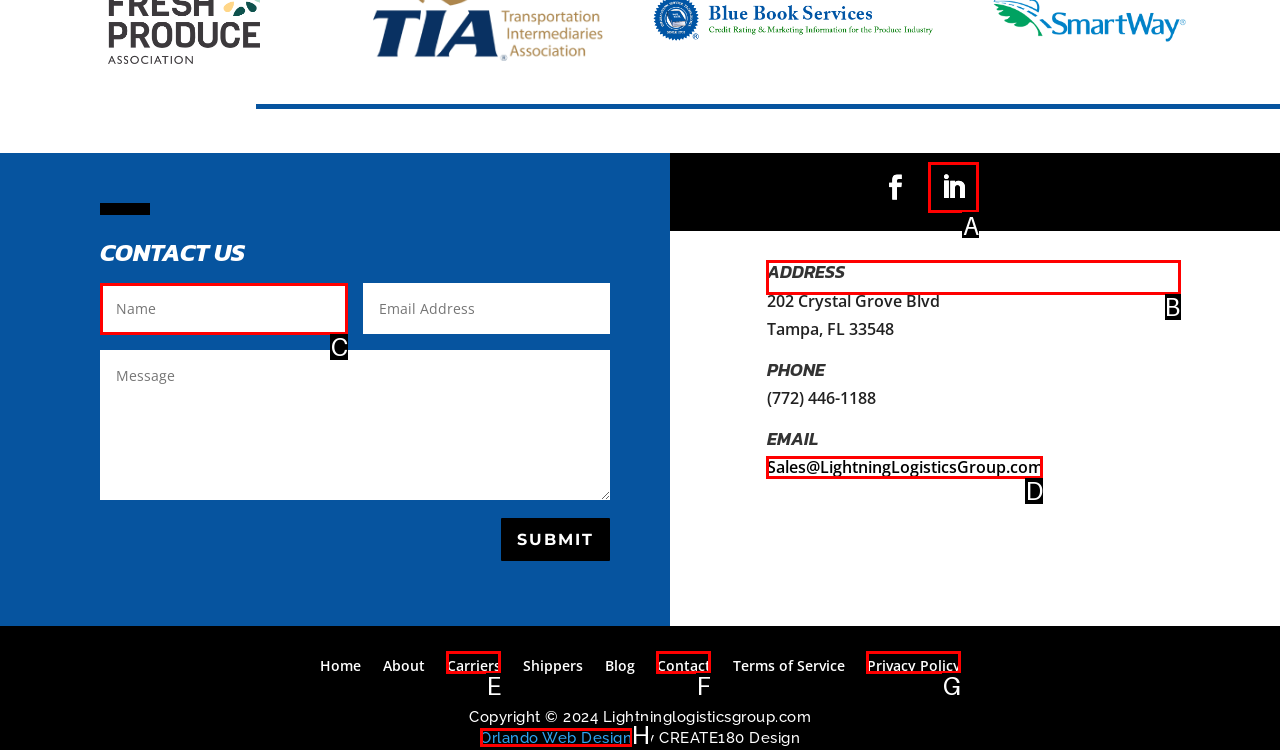Find the appropriate UI element to complete the task: View the ADDRESS. Indicate your choice by providing the letter of the element.

B